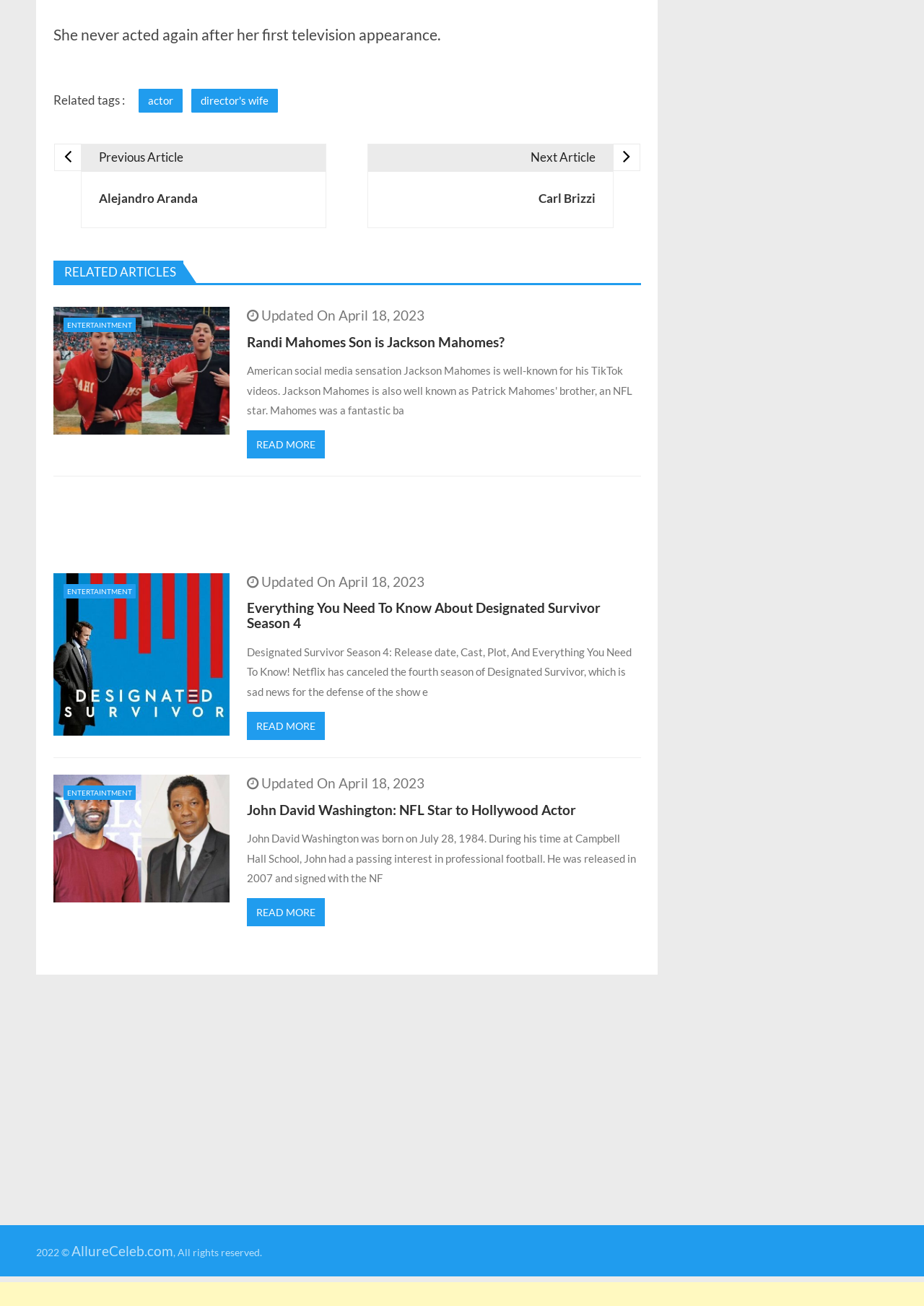What is the title of the first related article?
Please ensure your answer is as detailed and informative as possible.

I looked at the first LayoutTable element and found the heading element with the text 'Randi Mahomes Son is Jackson Mahomes?'.